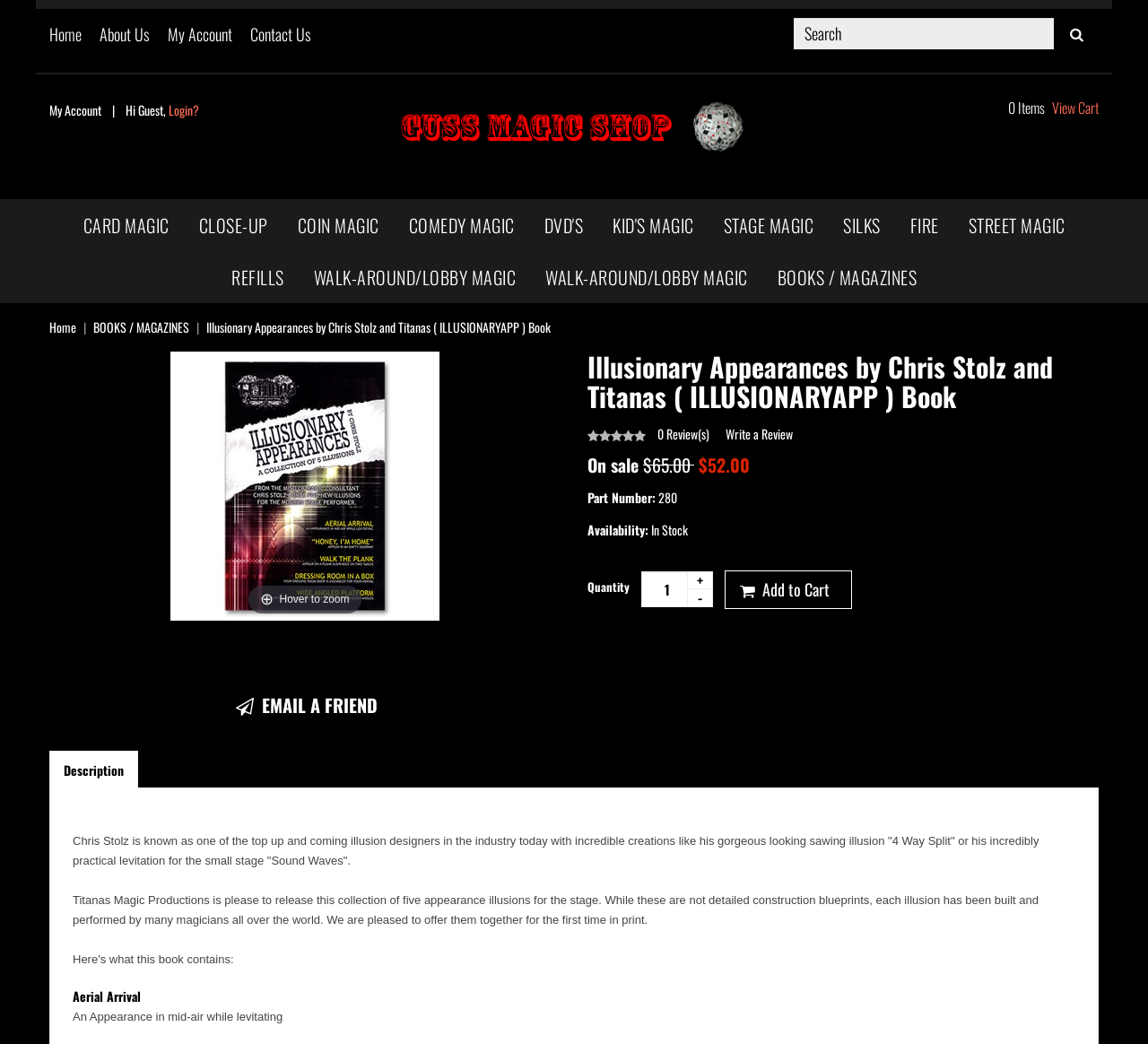Use a single word or phrase to respond to the question:
How many items are in the cart?

0